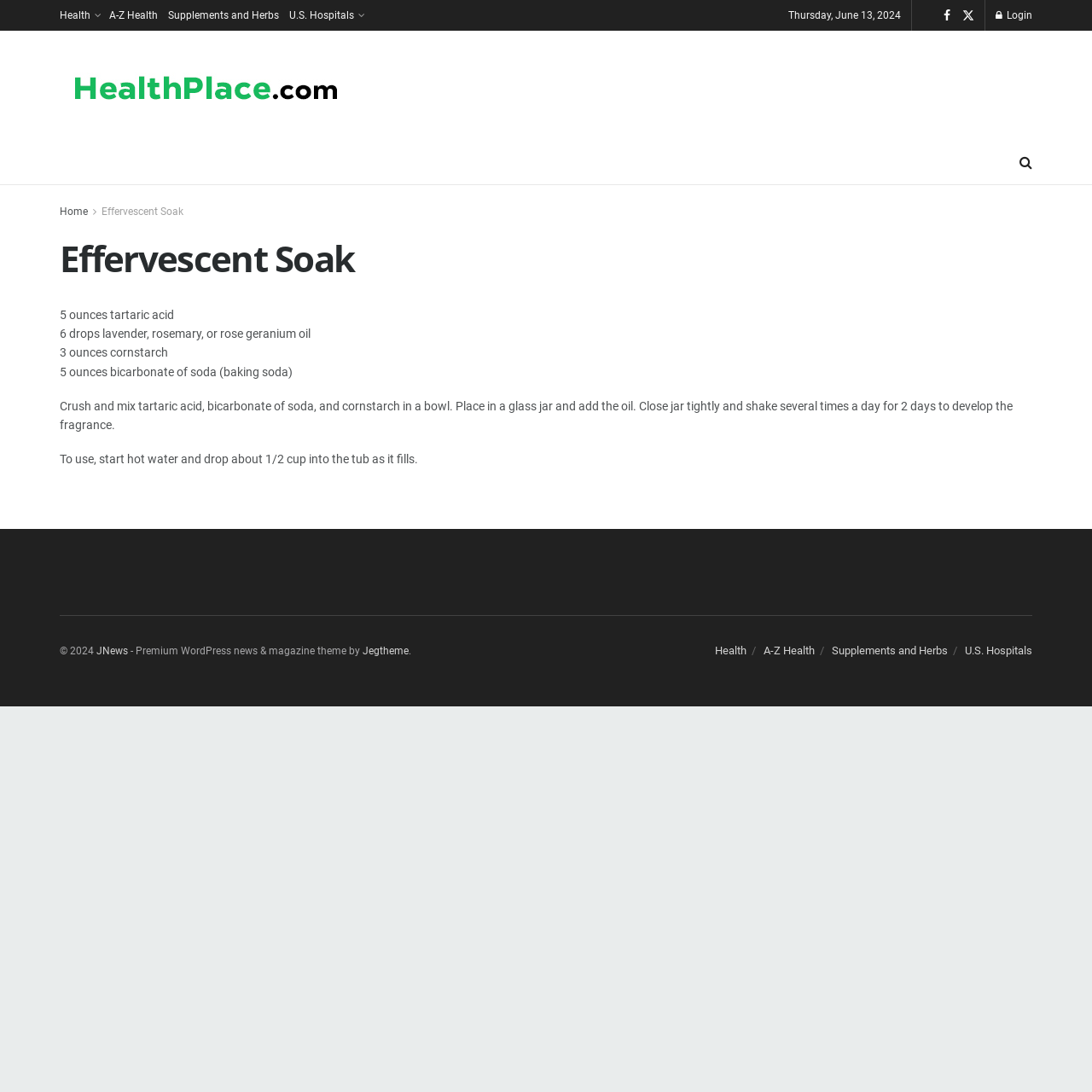How much tartaric acid is required for the mixture?
Make sure to answer the question with a detailed and comprehensive explanation.

I found the amount of tartaric acid required by looking at the StaticText element with the text '5 ounces tartaric acid' which is one of the ingredients listed on the webpage.